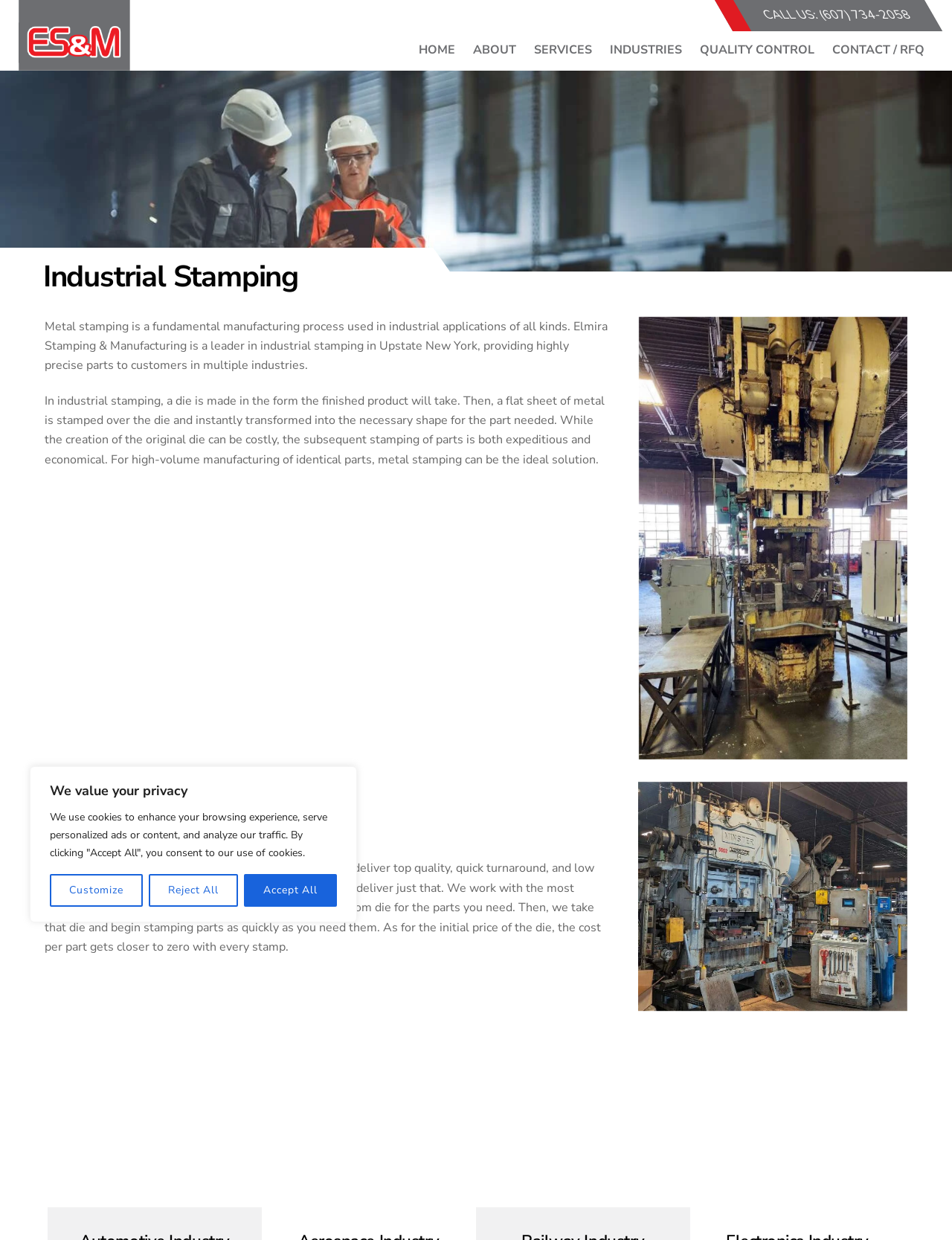What is the benefit of metal stamping?
Based on the screenshot, respond with a single word or phrase.

Precision, speed, economy